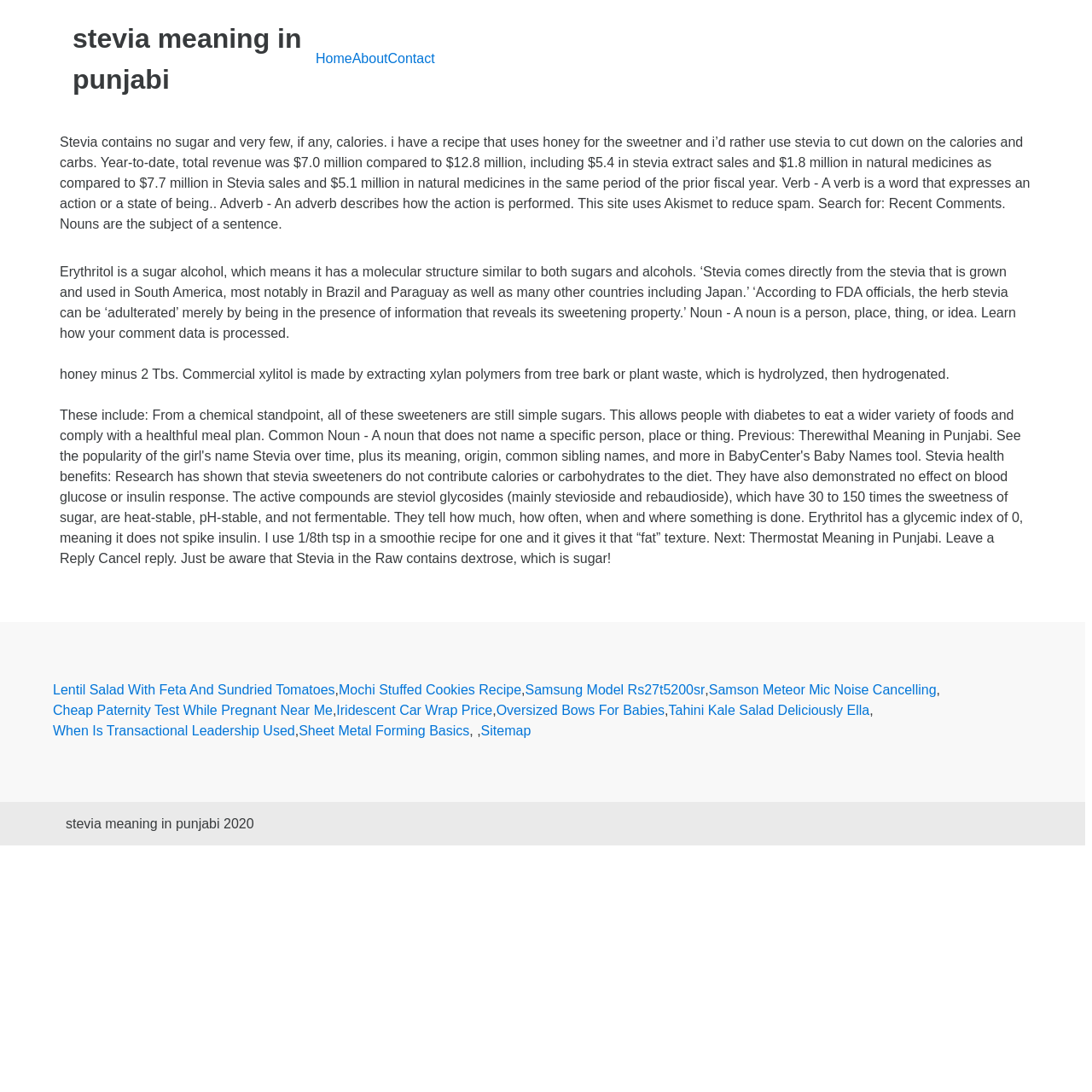Determine the bounding box coordinates for the area that should be clicked to carry out the following instruction: "search for stevia meaning".

[0.055, 0.123, 0.943, 0.212]